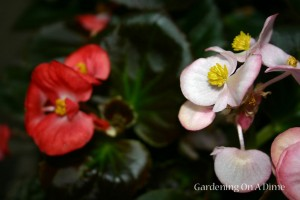Describe all the elements and aspects of the image comprehensively.

This captivating image features a close-up view of beautiful begonias, showcasing delicate pink and vibrant red flowers nestled among lush green foliage. The intricate details of the petals and the bright yellow centers of the blooms create a striking contrast against the rich, dark greens of the leaves, enhancing the overall visual appeal. These begonias, often associated with charming garden aesthetics, bloom with grace, bringing life and color to any setting. The photograph captures the essence of these lovely plants, inviting viewers to appreciate their natural beauty and the joy they bring to gardening enthusiasts. The image serves as a perfect reminder of the wonders of nature found right by the back door.